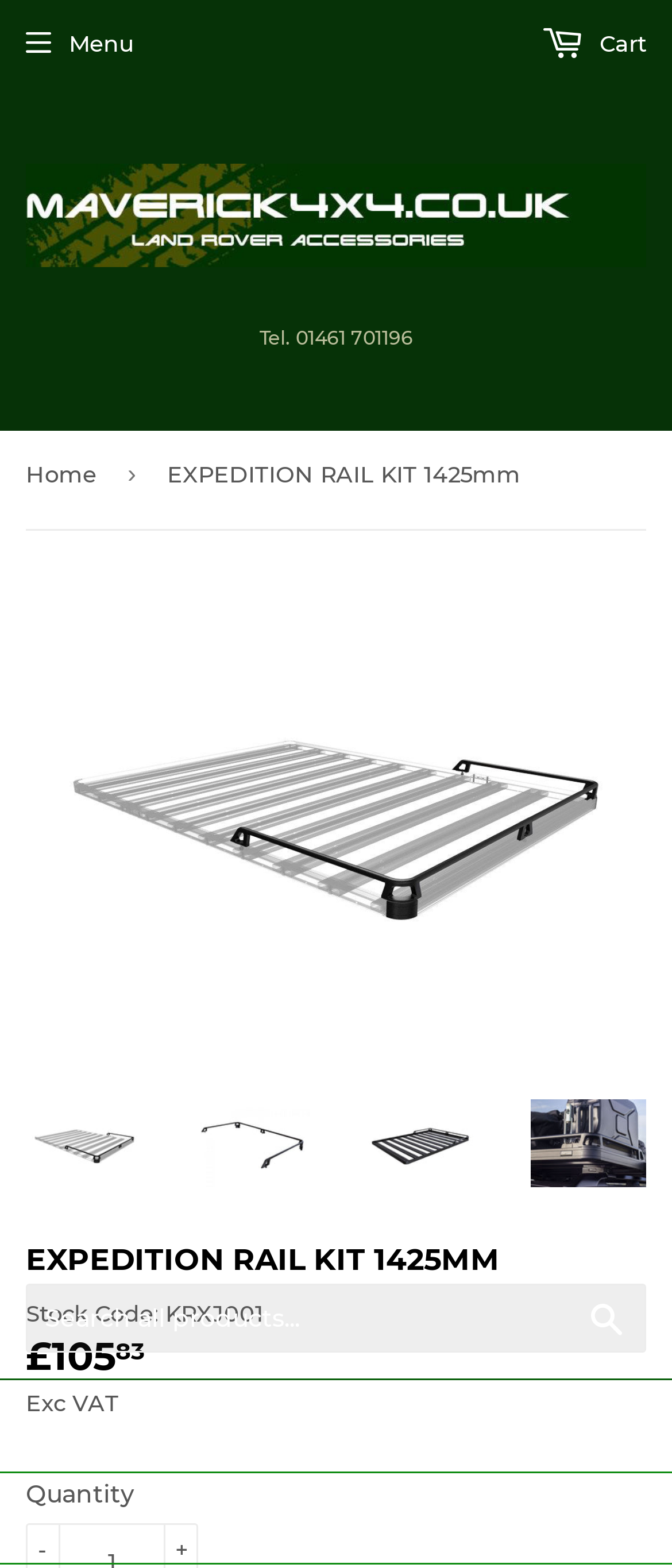Answer with a single word or phrase: 
What is the stock code of the product?

KRXJ001